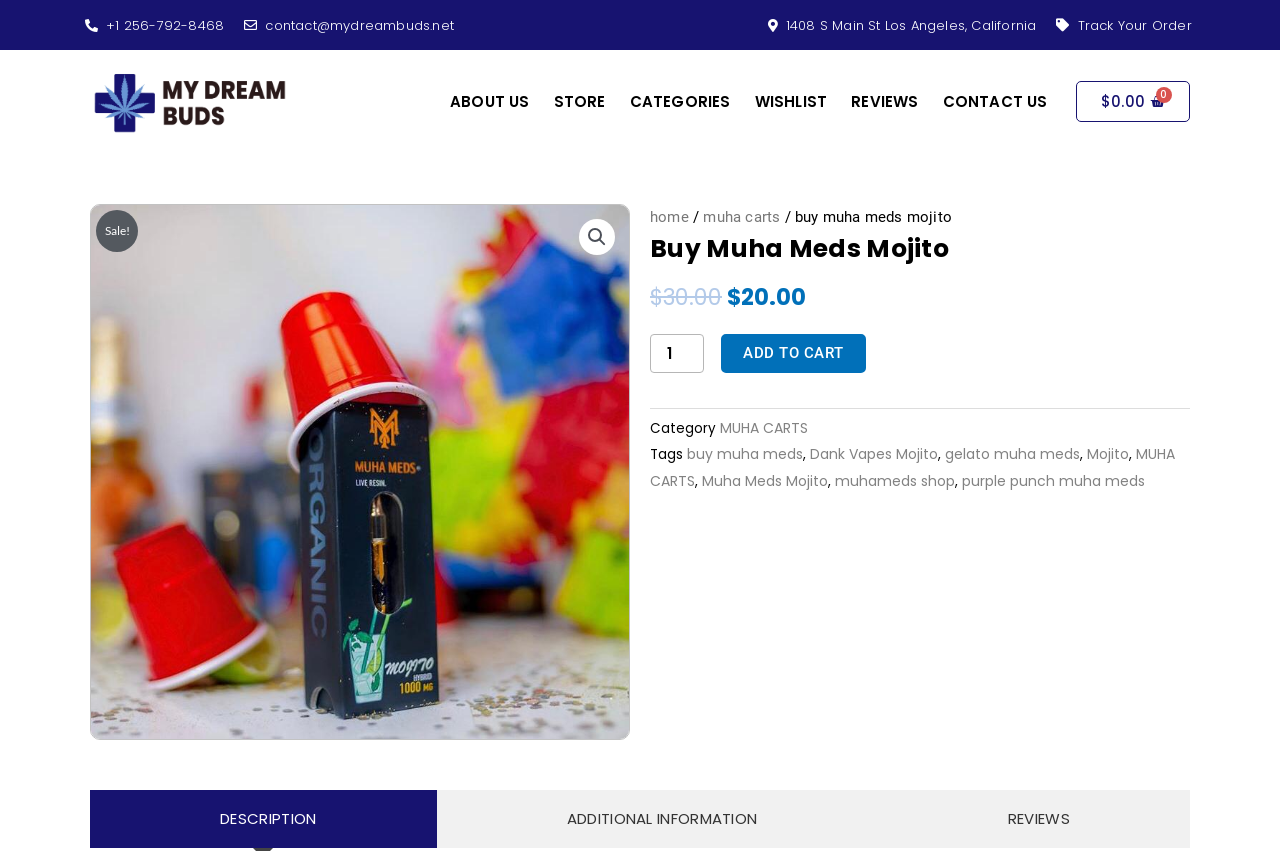Provide the bounding box coordinates of the UI element this sentence describes: "← Procopius".

None